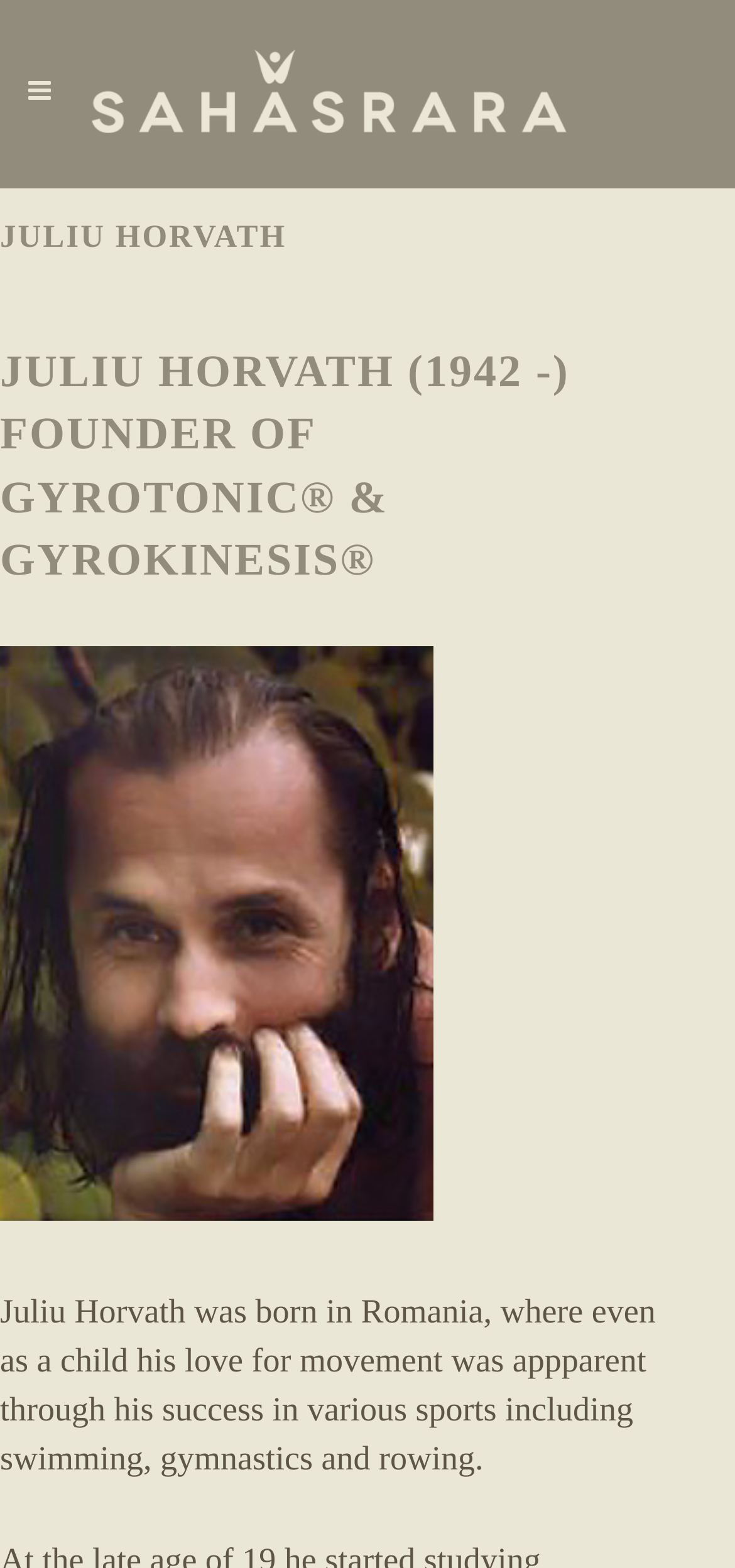Review the image closely and give a comprehensive answer to the question: What sports did Juliu Horvath excel in as a child?

I found the answer by reading the static text that says 'Juliu Horvath was born in Romania, where even as a child his love for movement was apparent through his success in various sports including swimming, gymnastics and rowing.'. This text explicitly mentions the sports that Juliu Horvath excelled in as a child.